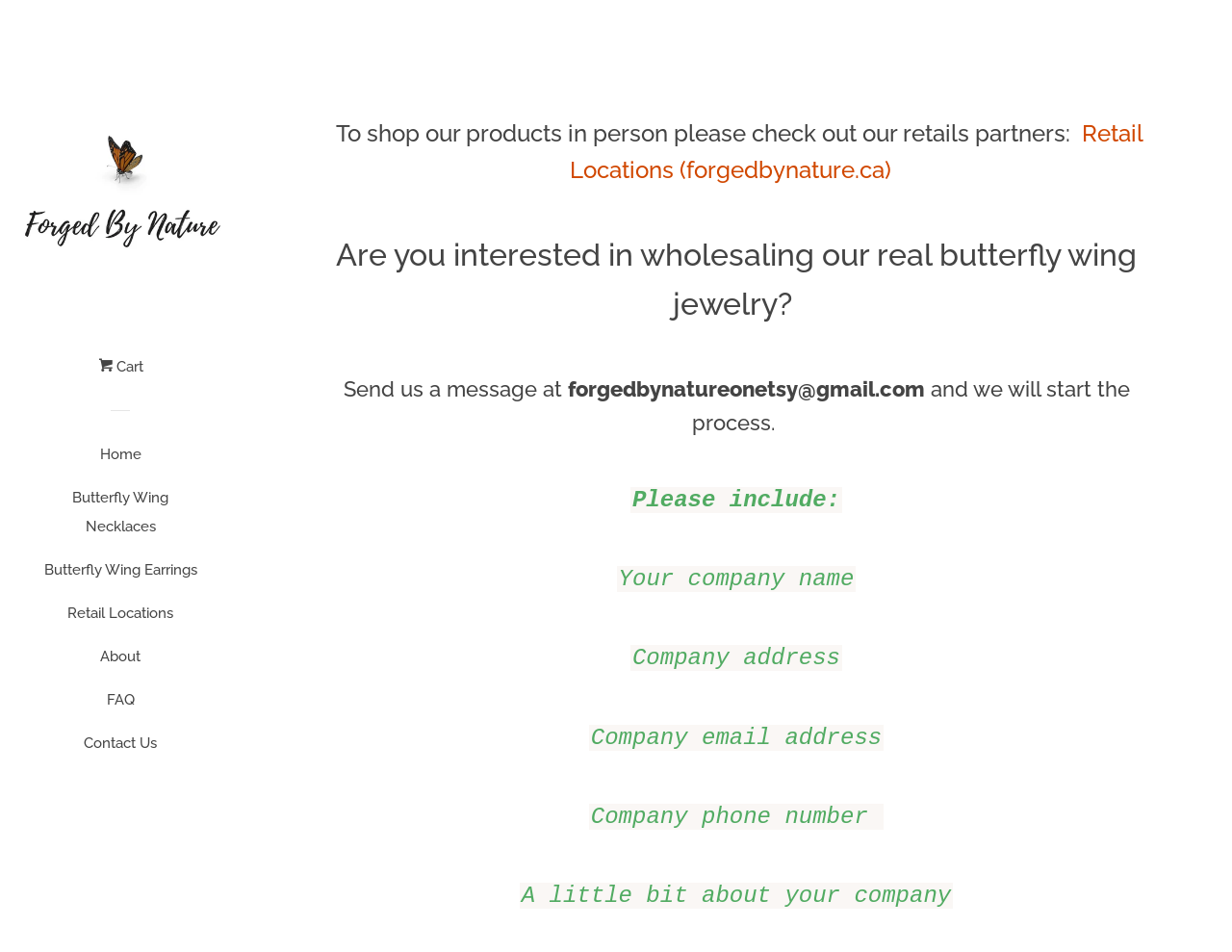Locate the bounding box coordinates of the element that should be clicked to execute the following instruction: "Explore butterfly wing necklaces".

[0.035, 0.507, 0.16, 0.583]